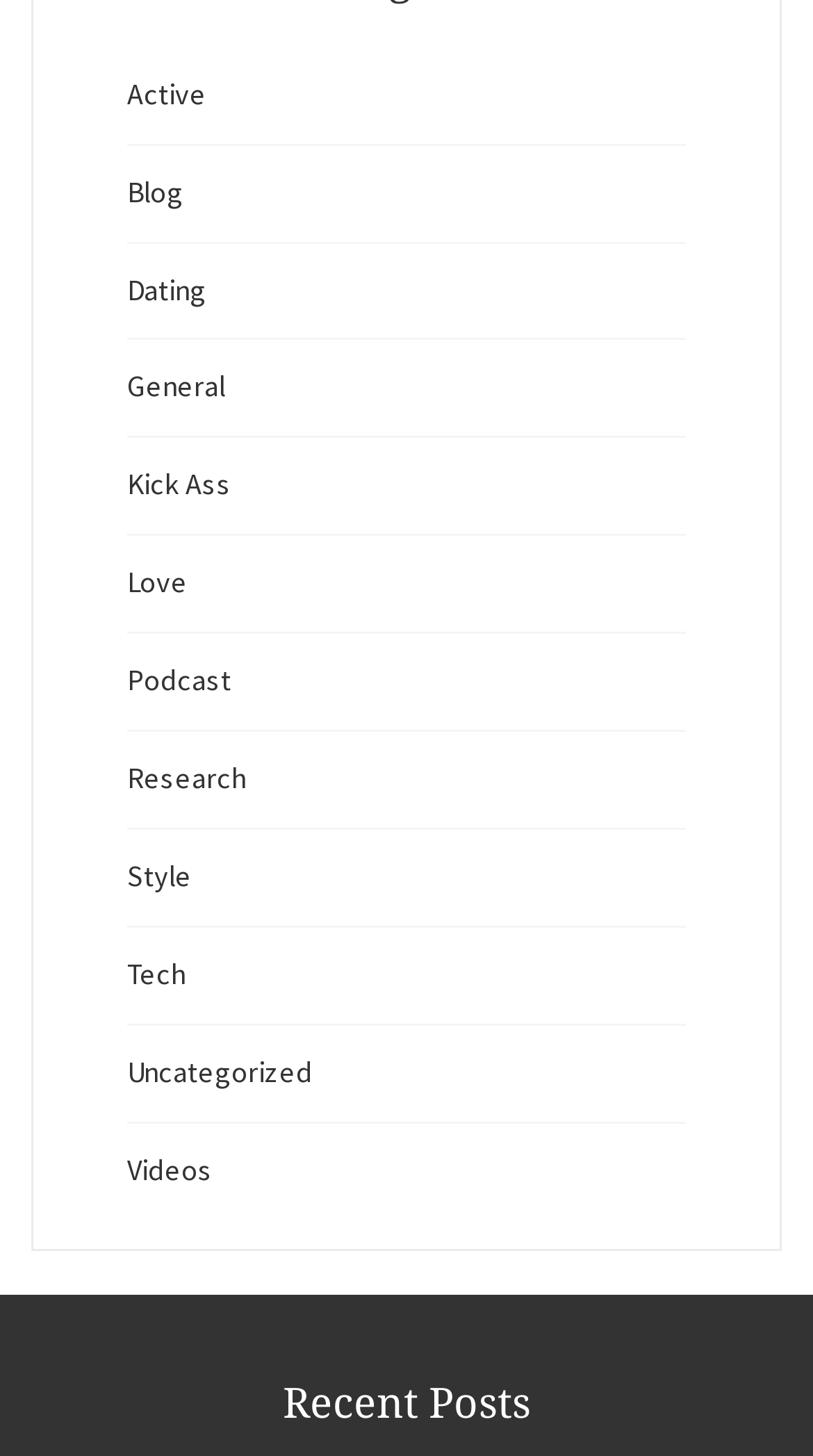Locate the bounding box coordinates of the area to click to fulfill this instruction: "Go to Blog". The bounding box should be presented as four float numbers between 0 and 1, in the order [left, top, right, bottom].

[0.156, 0.114, 0.226, 0.151]